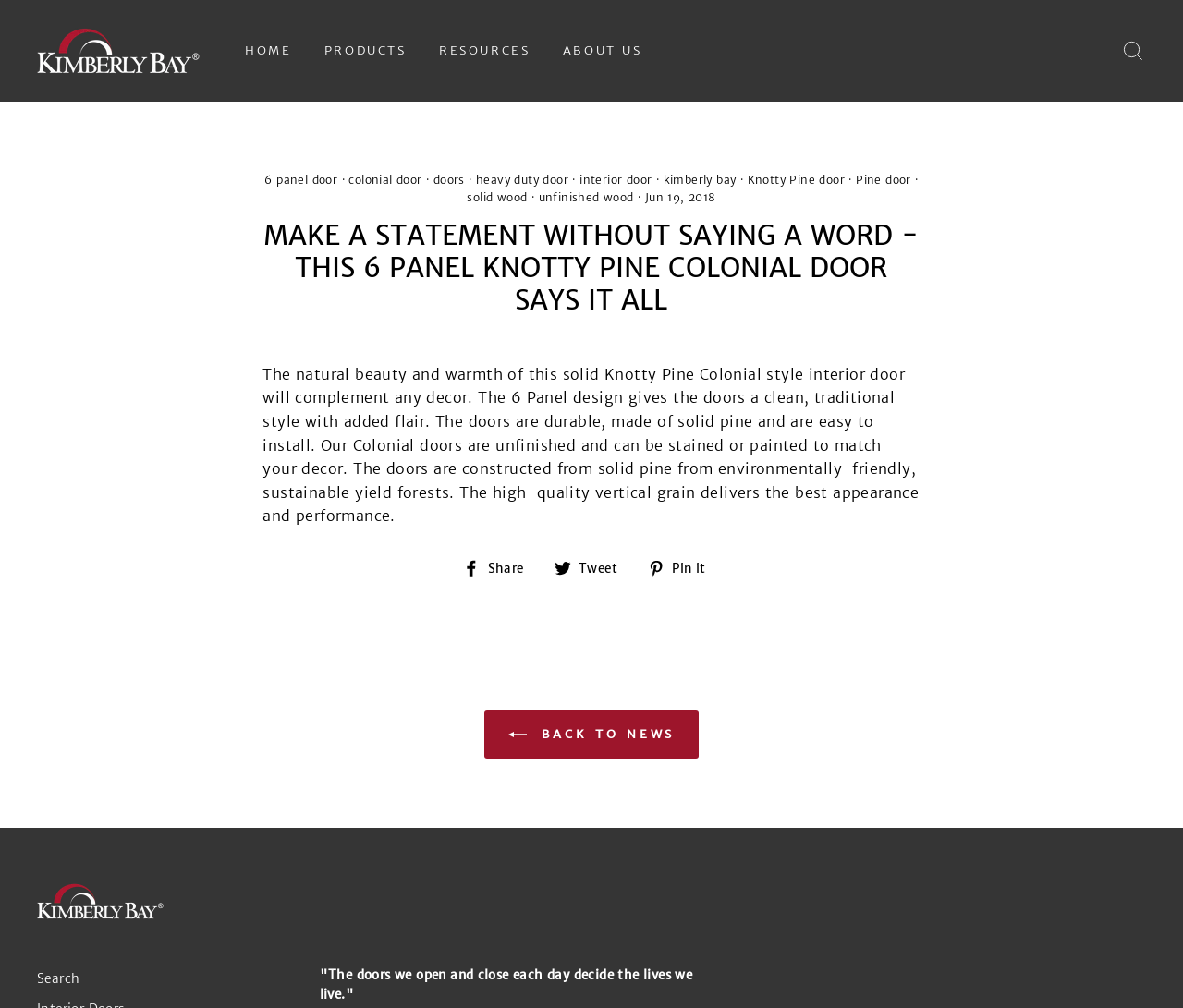Is the door durable? Analyze the screenshot and reply with just one word or a short phrase.

Yes